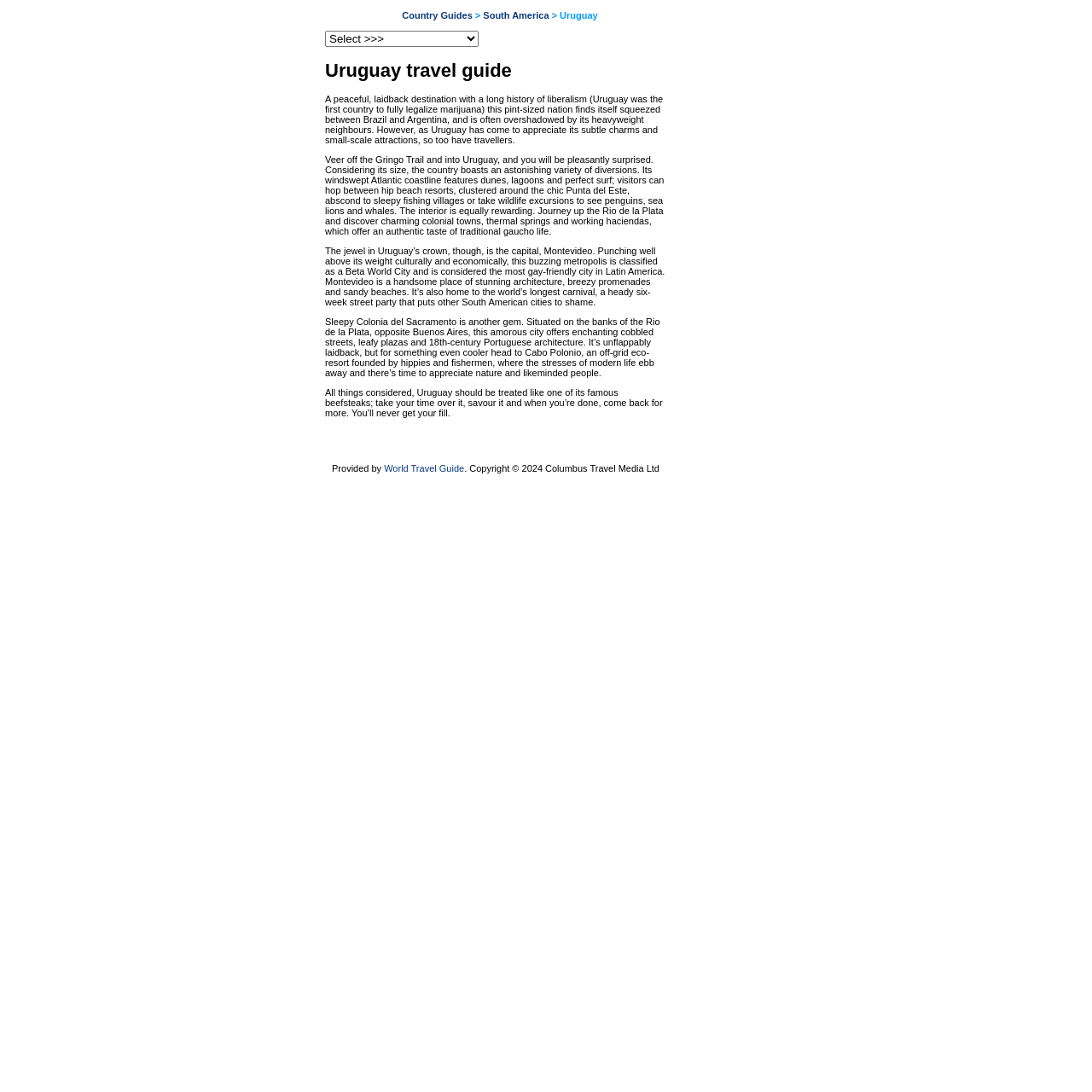What is the theme of the webpage?
Please provide a single word or phrase as the answer based on the screenshot.

Travel guide